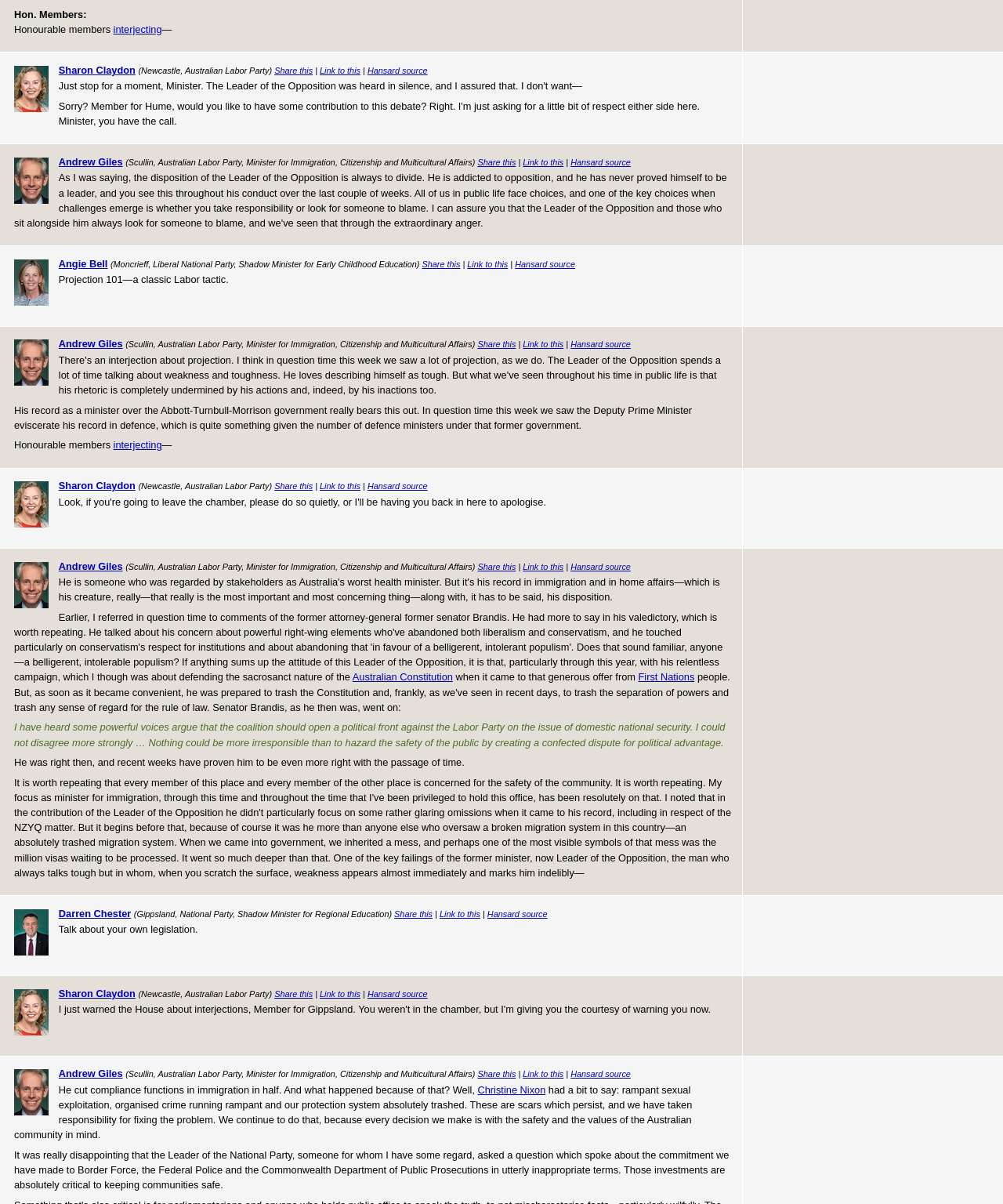Answer the question in a single word or phrase:
What is the title of the first speech?

Projection 101—a classic Labor tactic.